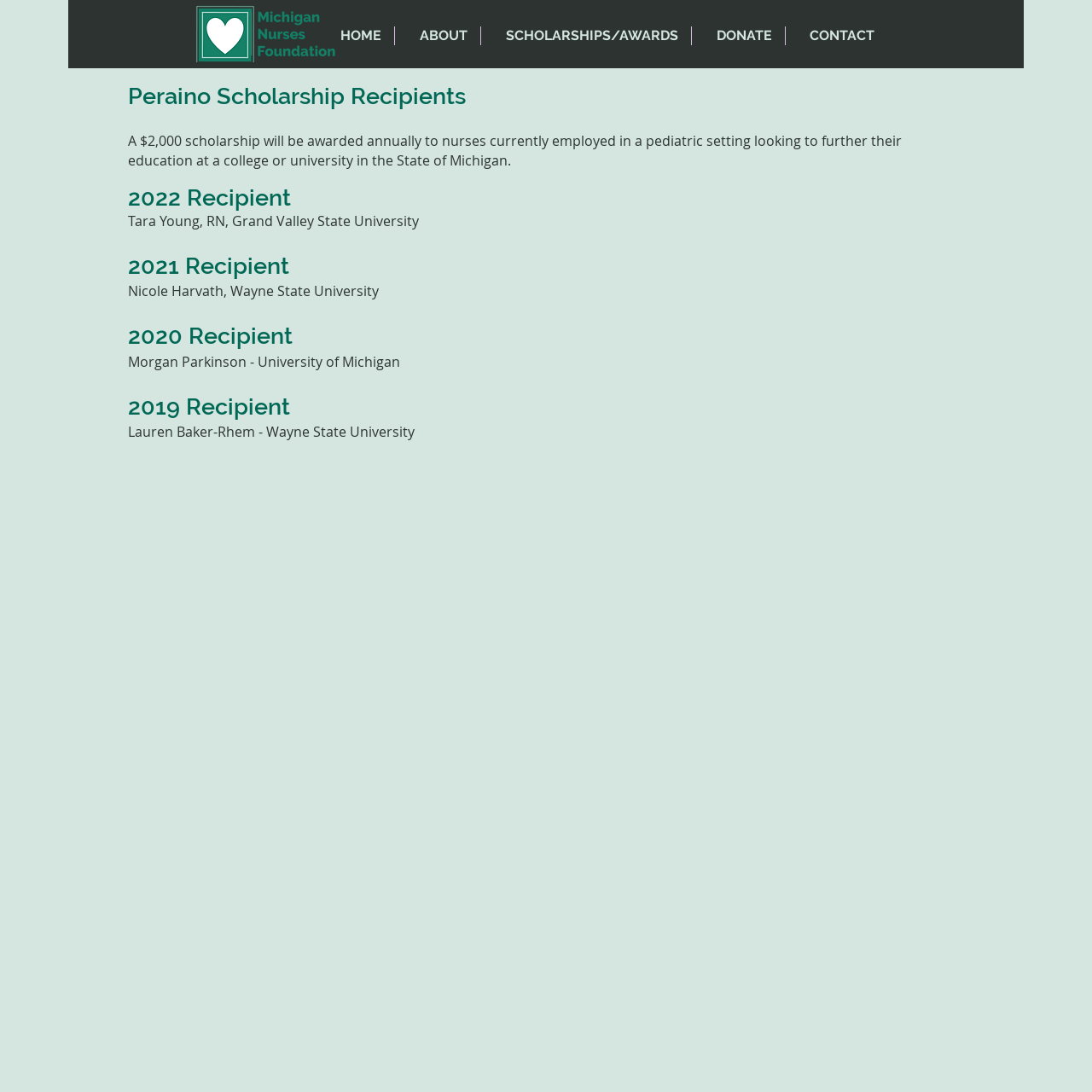What is the amount of the scholarship?
With the help of the image, please provide a detailed response to the question.

The amount of the scholarship is mentioned in the StaticText element on the webpage, which states that 'A $2,000 scholarship will be awarded annually to nurses currently employed in a pediatric setting looking to further their education at a college or university in the State of Michigan.'